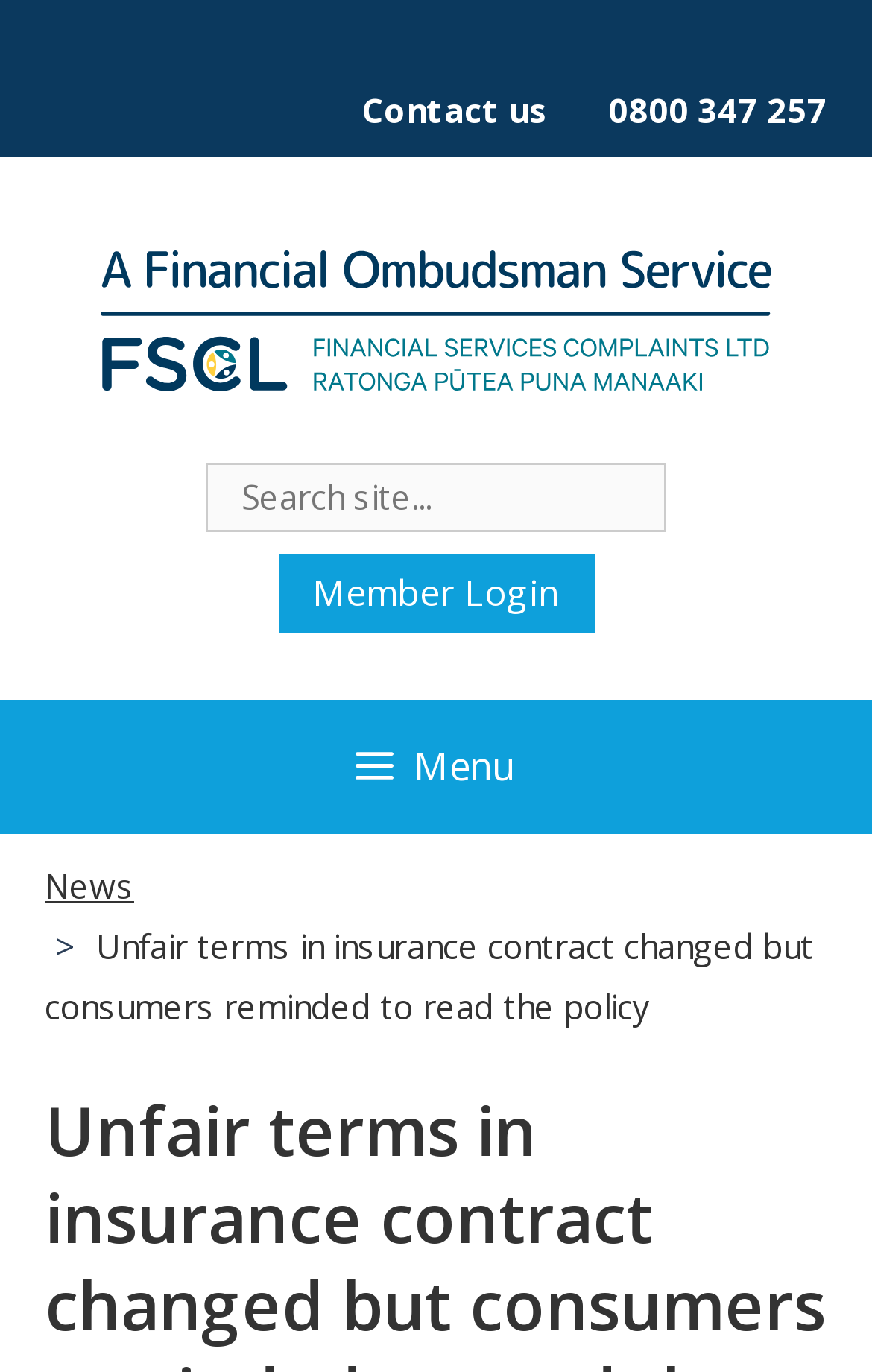Calculate the bounding box coordinates of the UI element given the description: "alt="Financial Services Complaints Ltd"".

[0.115, 0.214, 0.885, 0.247]